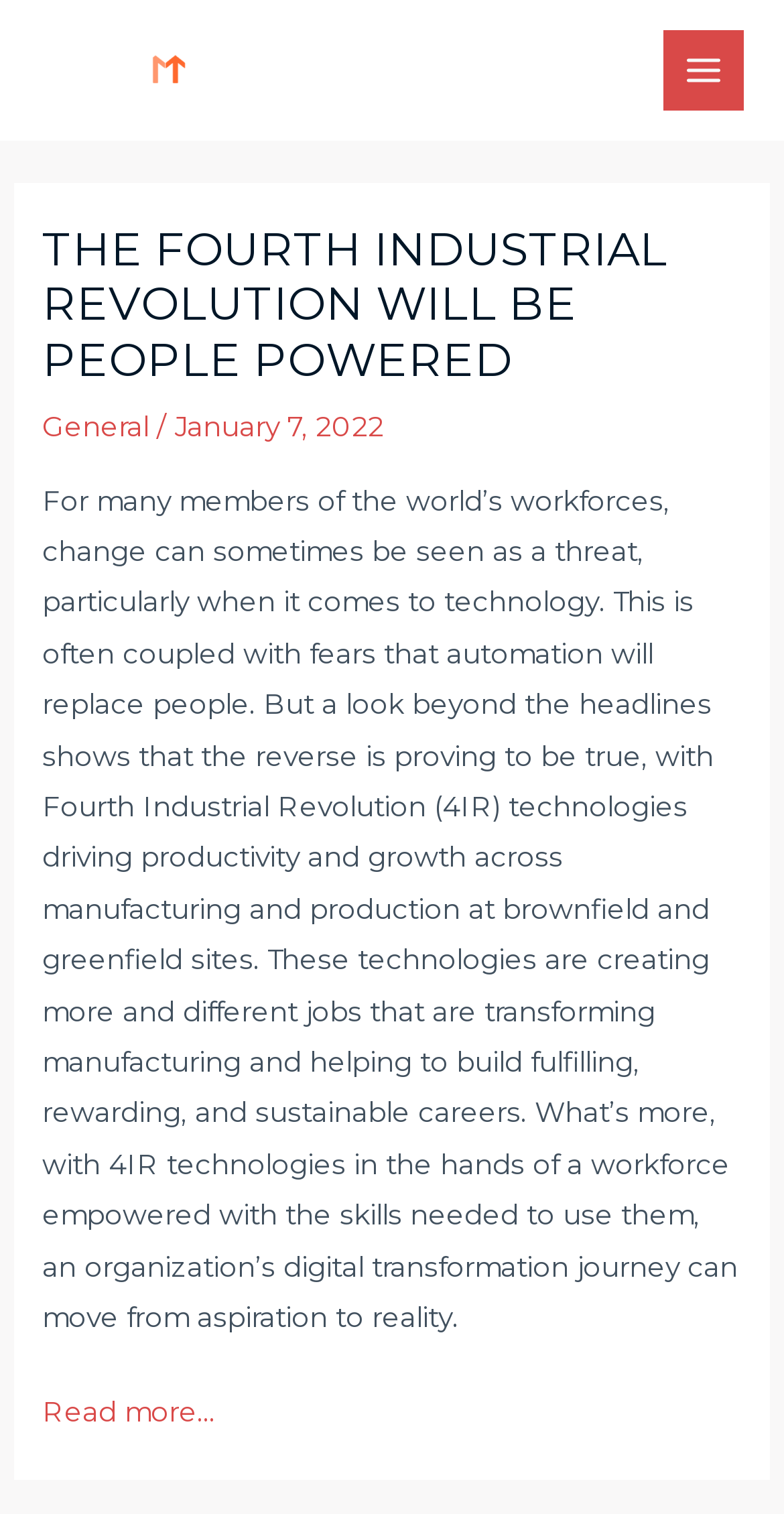Please determine the bounding box coordinates, formatted as (top-left x, top-left y, bottom-right x, bottom-right y), with all values as floating point numbers between 0 and 1. Identify the bounding box of the region described as: alt="UpSkillM"

[0.051, 0.034, 0.241, 0.055]